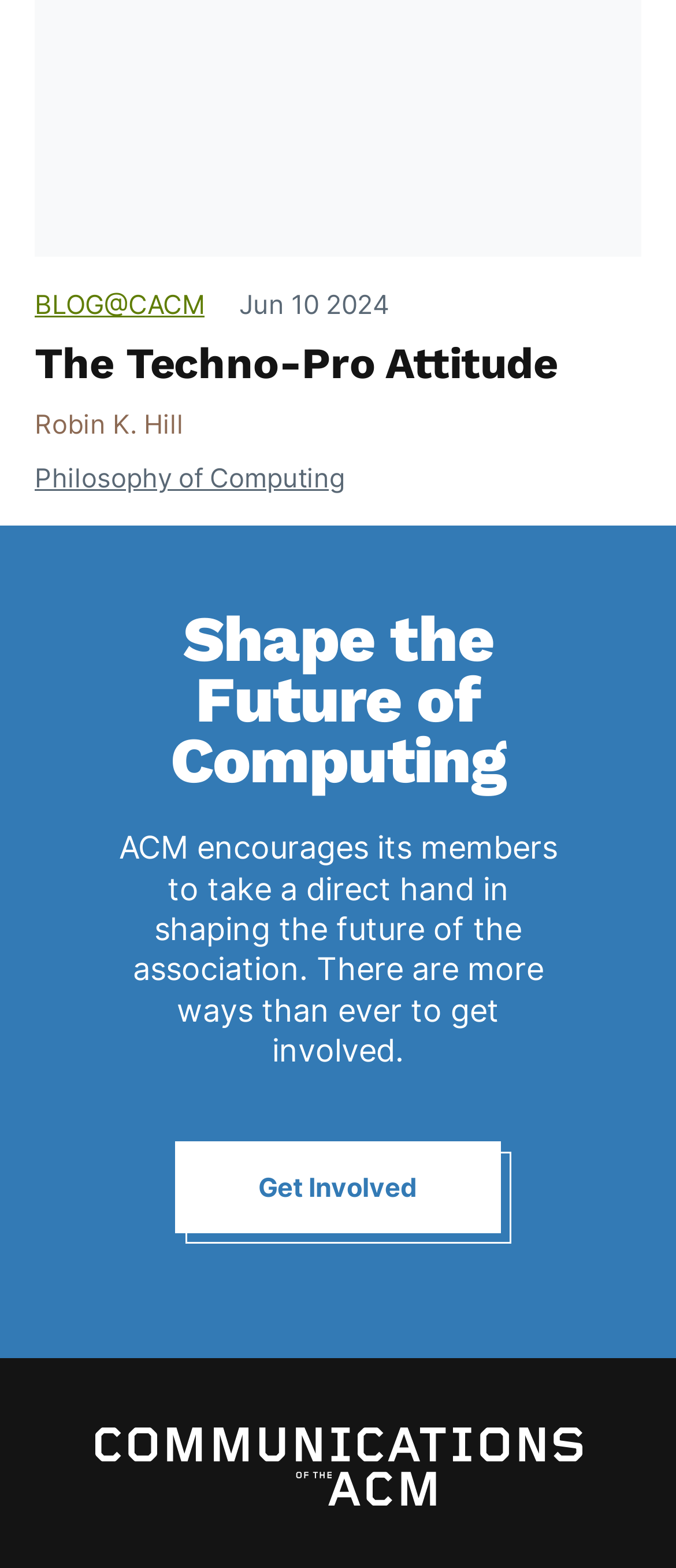Locate the bounding box coordinates of the element to click to perform the following action: 'Get in touch'. The coordinates should be given as four float values between 0 and 1, in the form of [left, top, right, bottom].

None